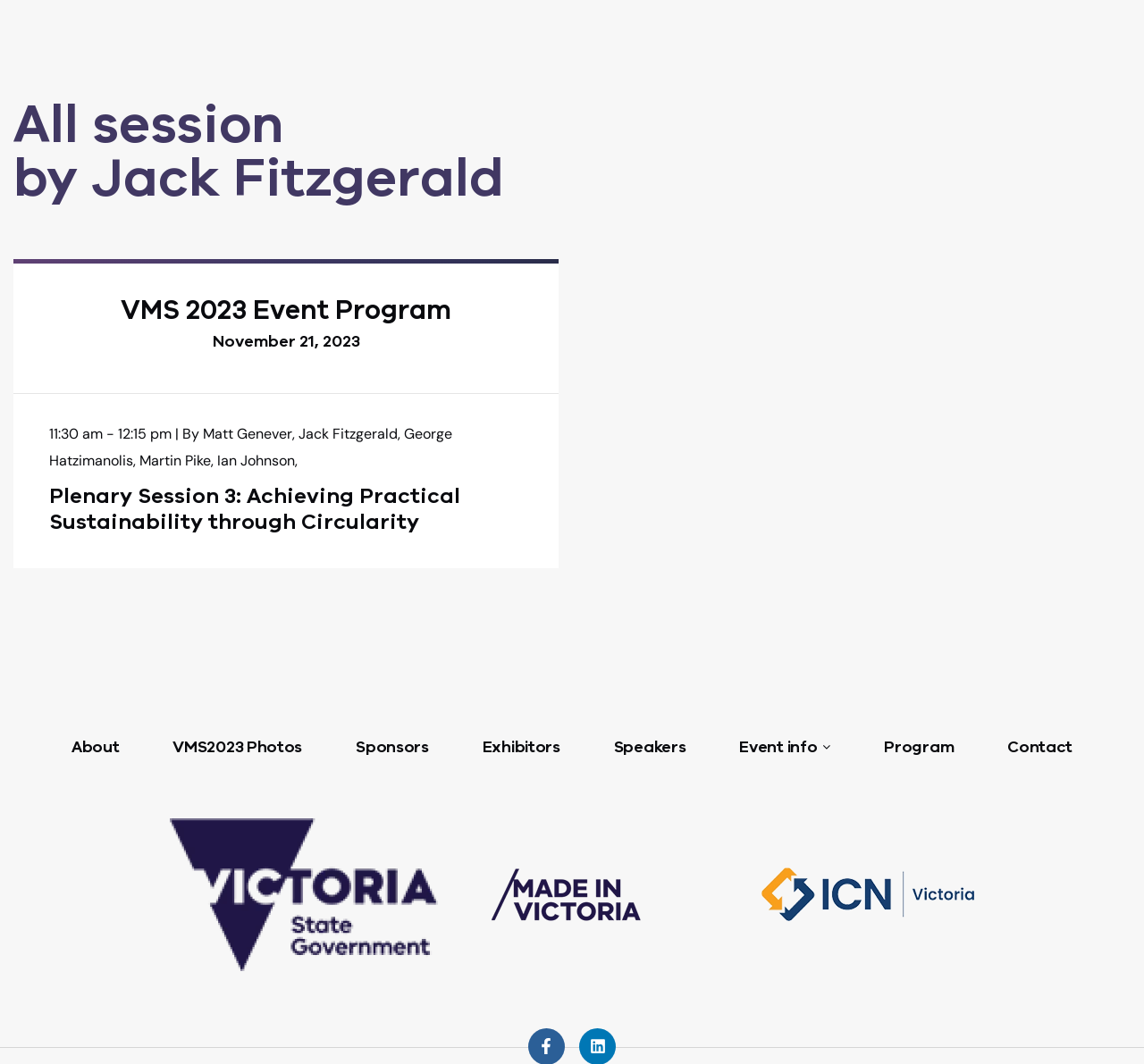Specify the bounding box coordinates of the element's area that should be clicked to execute the given instruction: "Check the event info". The coordinates should be four float numbers between 0 and 1, i.e., [left, top, right, bottom].

[0.631, 0.685, 0.742, 0.719]